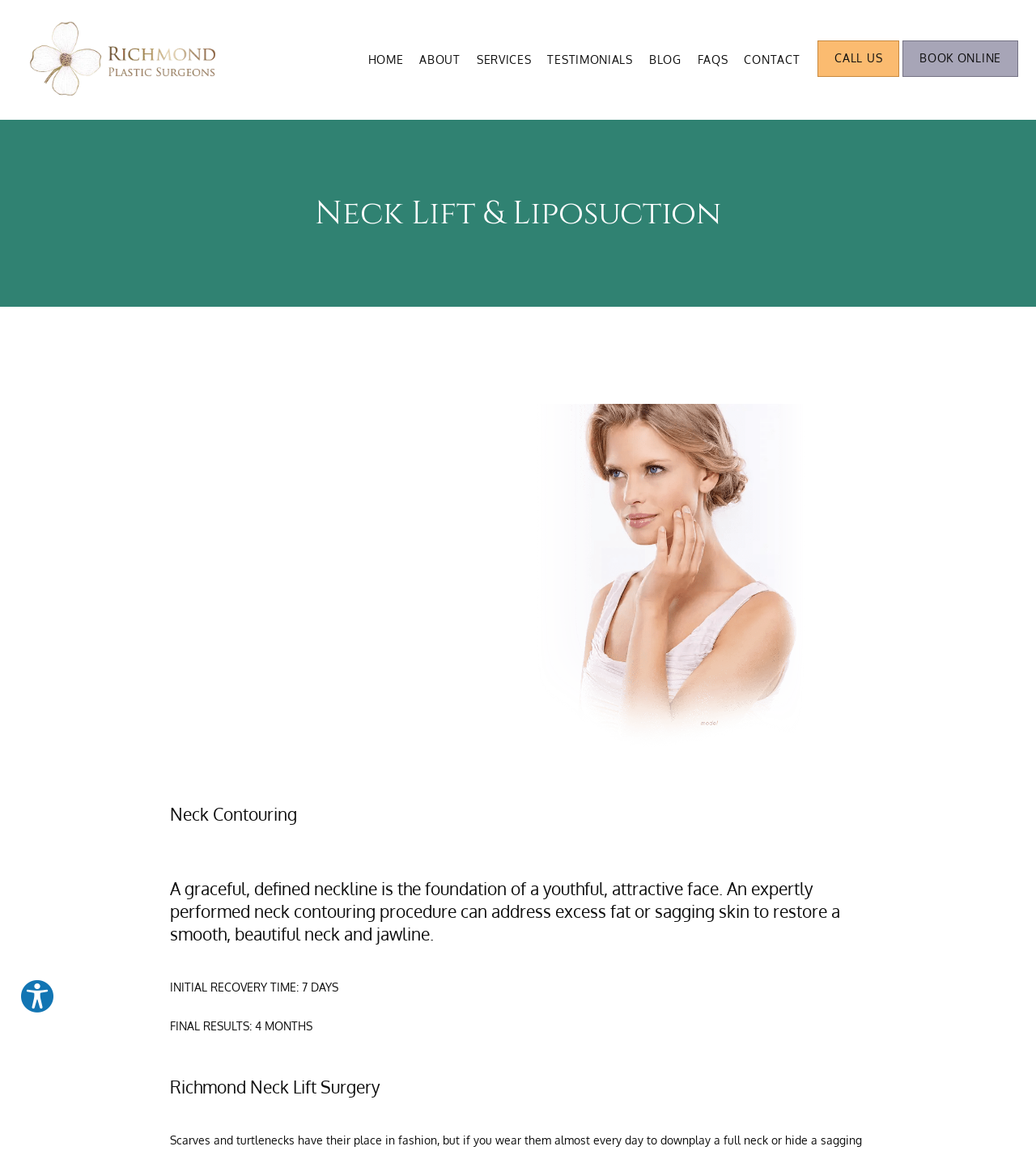Illustrate the webpage thoroughly, mentioning all important details.

The webpage is about Aesthetics Plastic Surgery, a medical service provider located in Richmond and Sommerville Court, Midlothian, VA. At the top left corner, there is a small image, likely a logo, and a navigation menu with links to different sections of the website, including HOME, ABOUT, SERVICES, TESTIMONIALS, BLOG, FAQS, and CONTACT. 

On the top right corner, there are two prominent calls-to-action: a "CALL US" link and a "BOOK ONLINE" button. 

The main content of the webpage is an article about Neck Lift & Liposuction, with a heading and a portrait of a woman. The article is divided into sections, including Neck Contouring, which describes the benefits of the procedure, and Richmond Neck Lift Surgery. There are also some key statistics, such as INITIAL RECOVERY TIME and FINAL RESULTS, displayed in a concise manner.

At the bottom left corner, there is a small section providing accessibility options, with a button to explore these options.